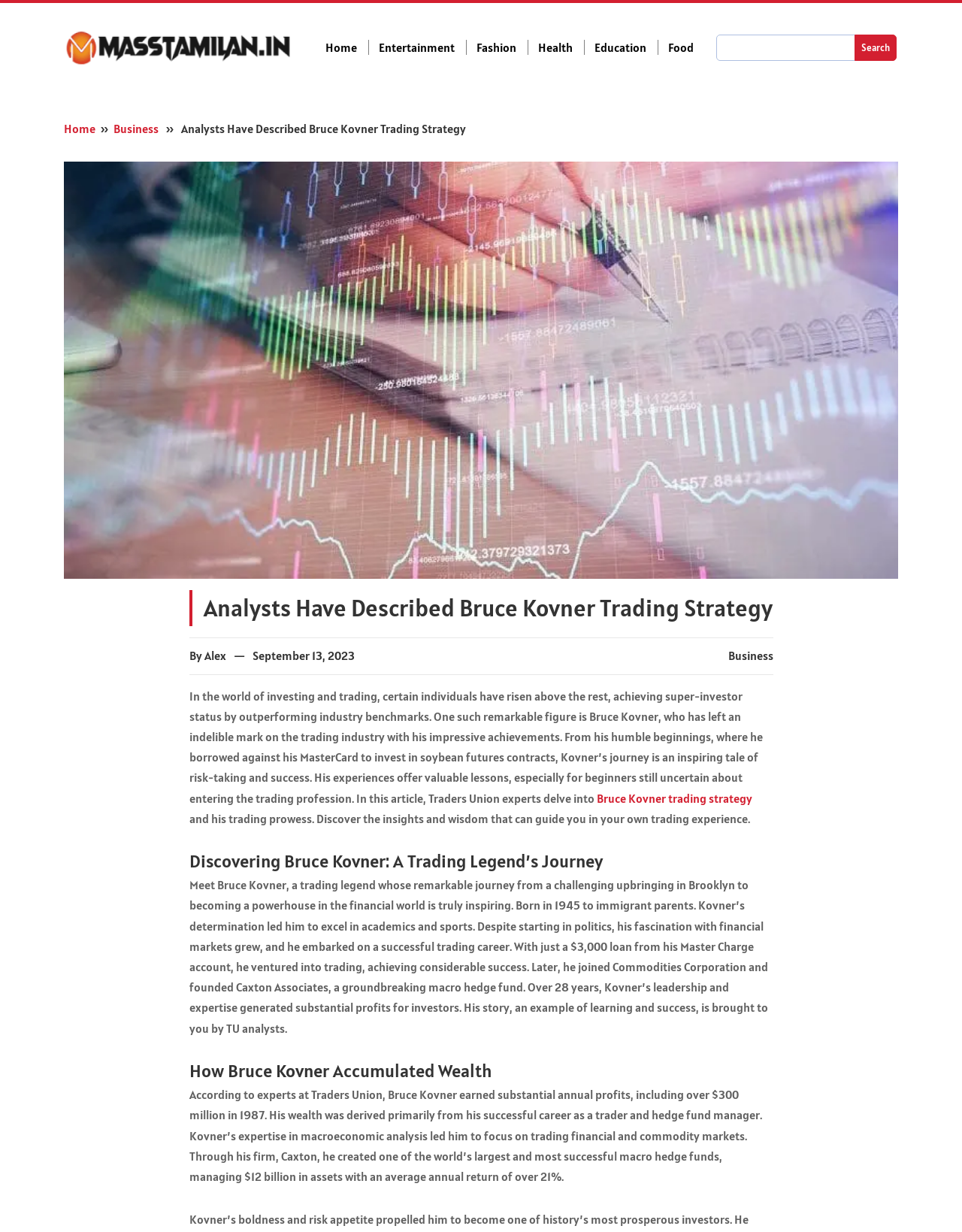Find the bounding box coordinates for the HTML element described in this sentence: "Fashion". Provide the coordinates as four float numbers between 0 and 1, in the format [left, top, right, bottom].

[0.495, 0.032, 0.549, 0.045]